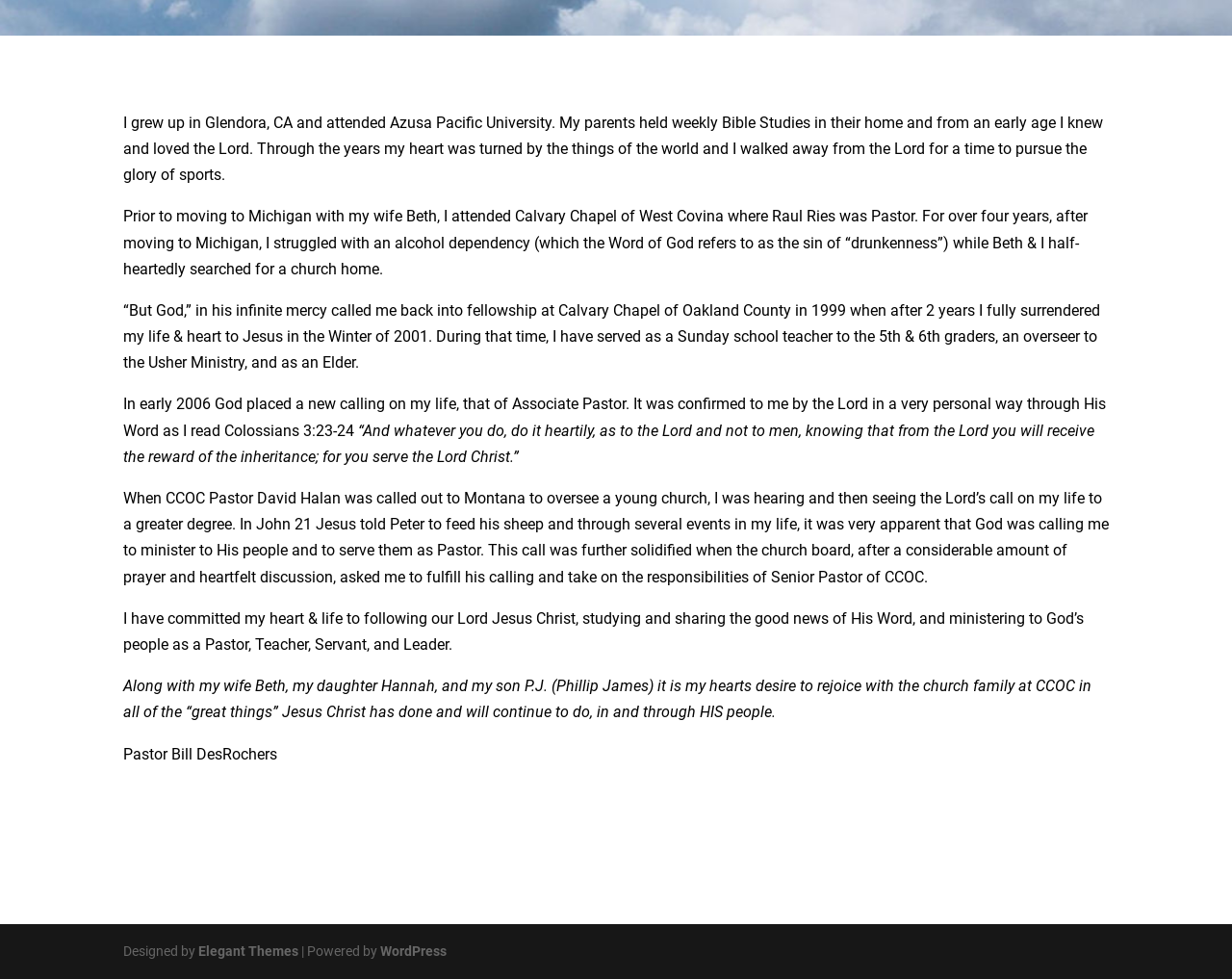Please determine the bounding box coordinates, formatted as (top-left x, top-left y, bottom-right x, bottom-right y), with all values as floating point numbers between 0 and 1. Identify the bounding box of the region described as: WordPress

[0.309, 0.963, 0.362, 0.979]